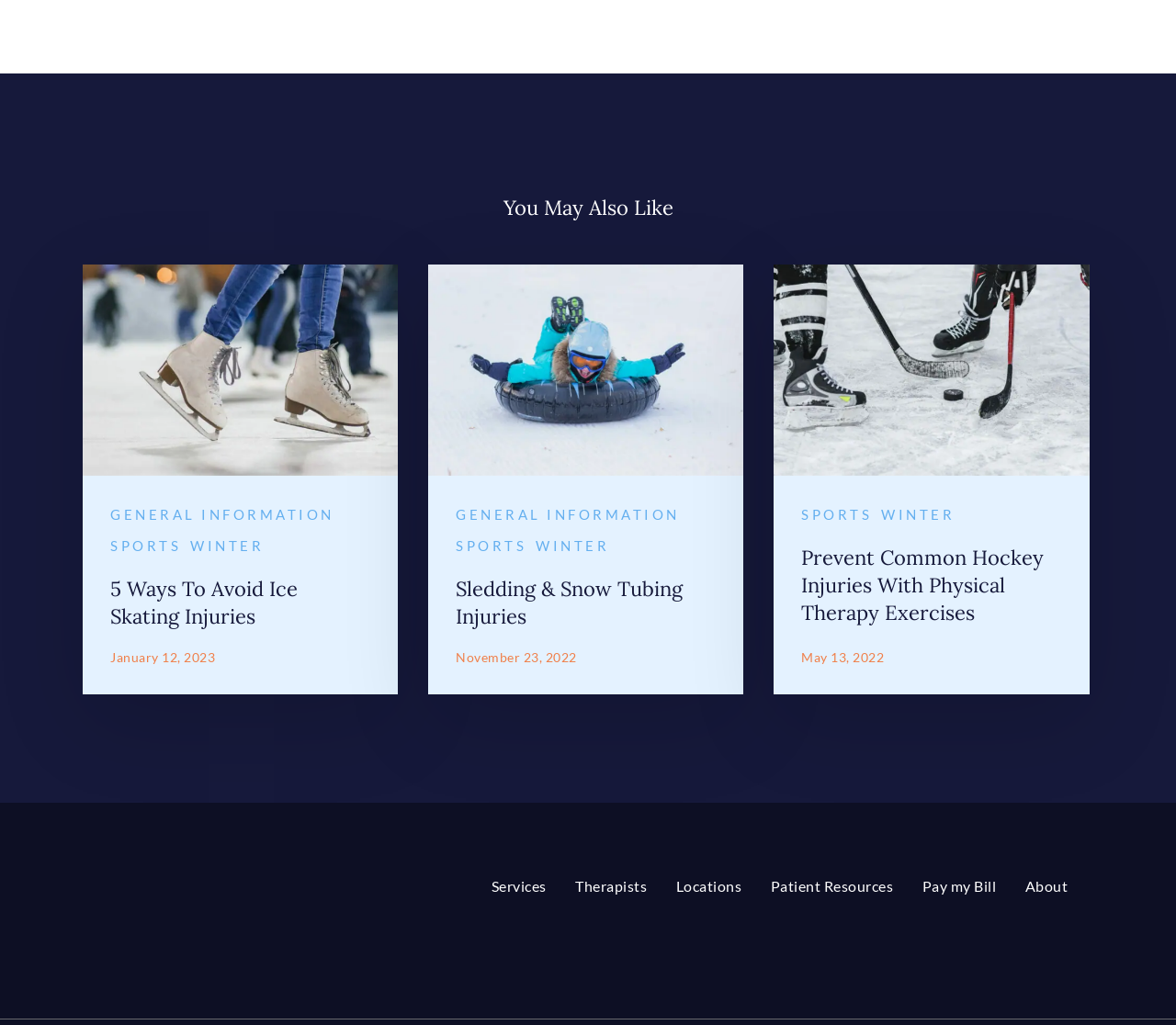Locate the bounding box coordinates of the clickable area needed to fulfill the instruction: "Click on 'Top 5 Ways to Avoid Ice Skating Injuries | RPT Utah'".

[0.07, 0.258, 0.338, 0.465]